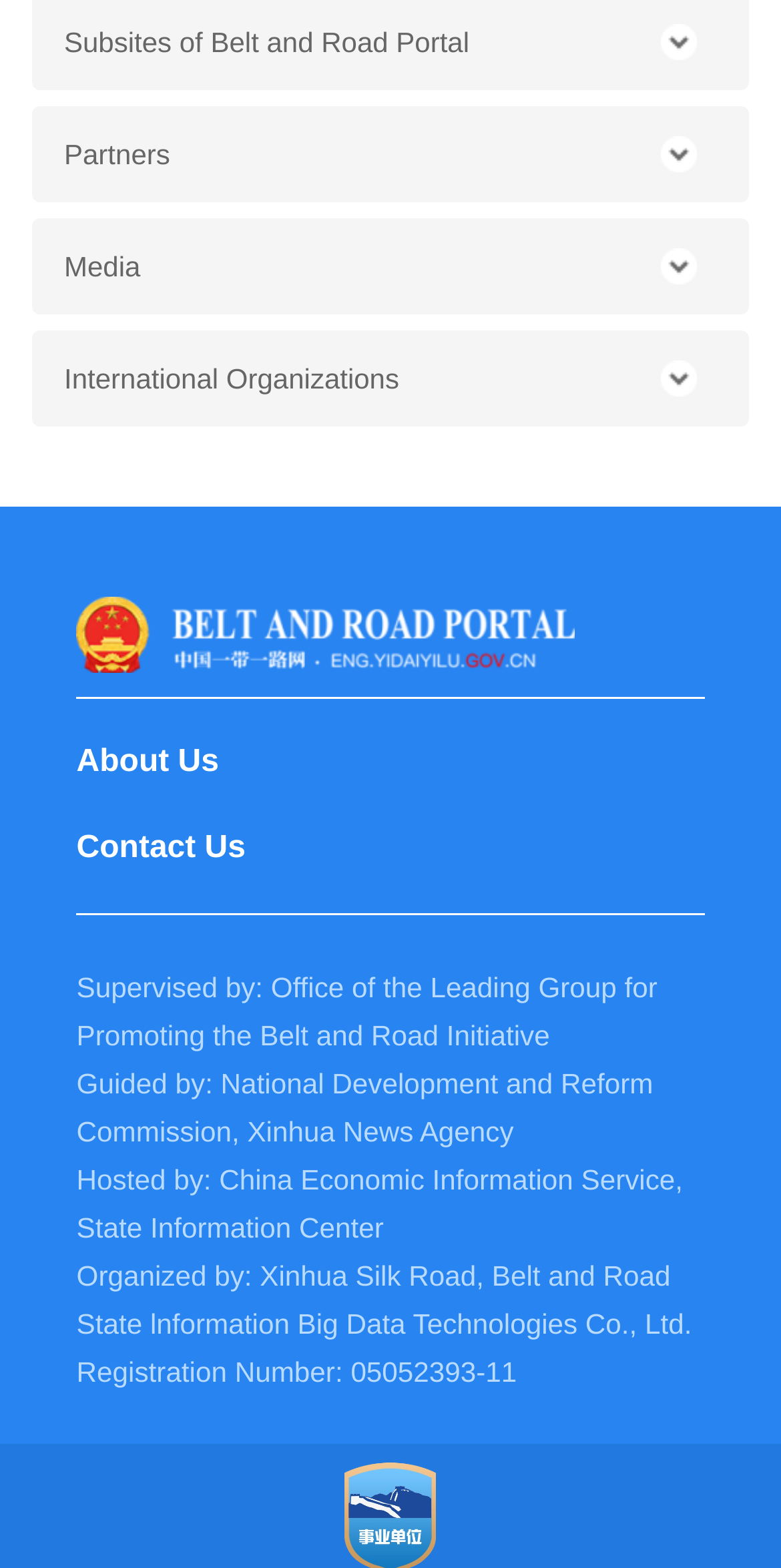Respond to the following question with a brief word or phrase:
What is the text above the 'About Us' link?

image